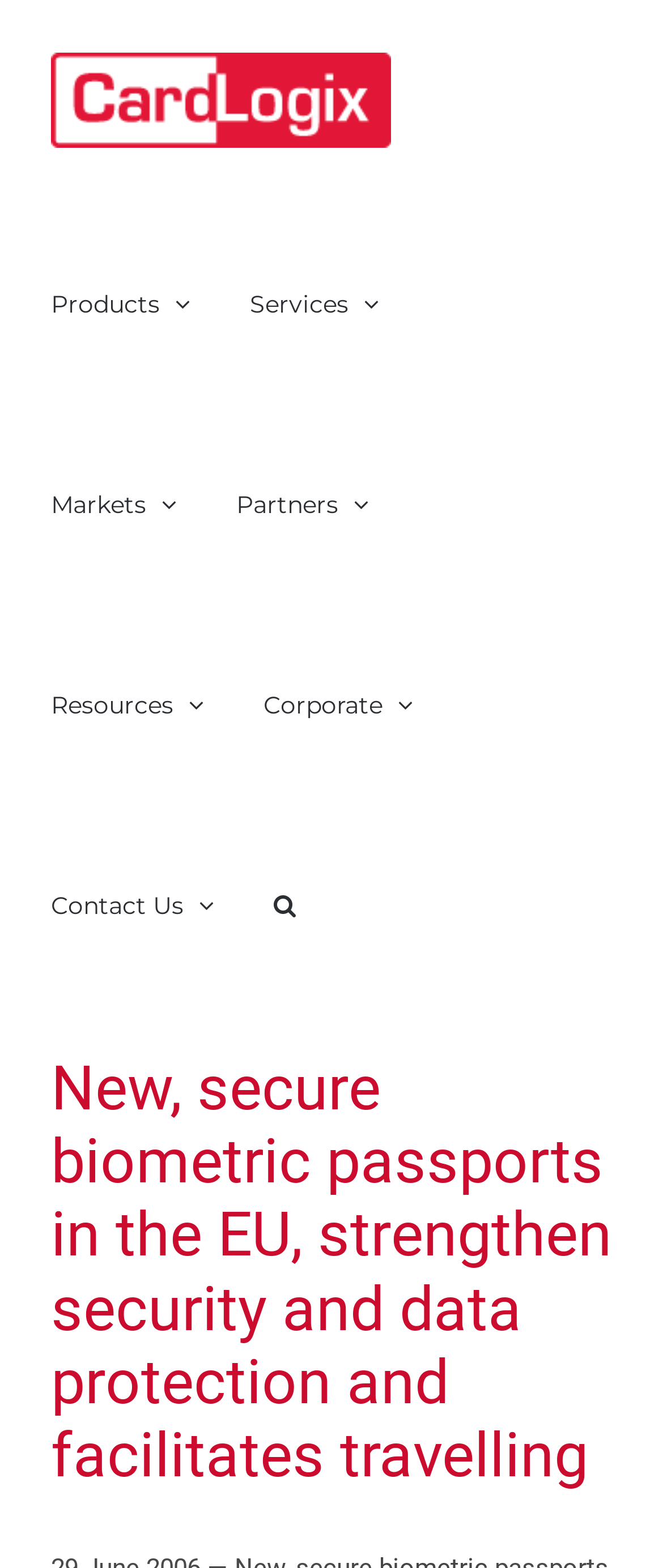Identify the bounding box for the UI element specified in this description: "Resources". The coordinates must be four float numbers between 0 and 1, formatted as [left, top, right, bottom].

[0.077, 0.384, 0.308, 0.511]